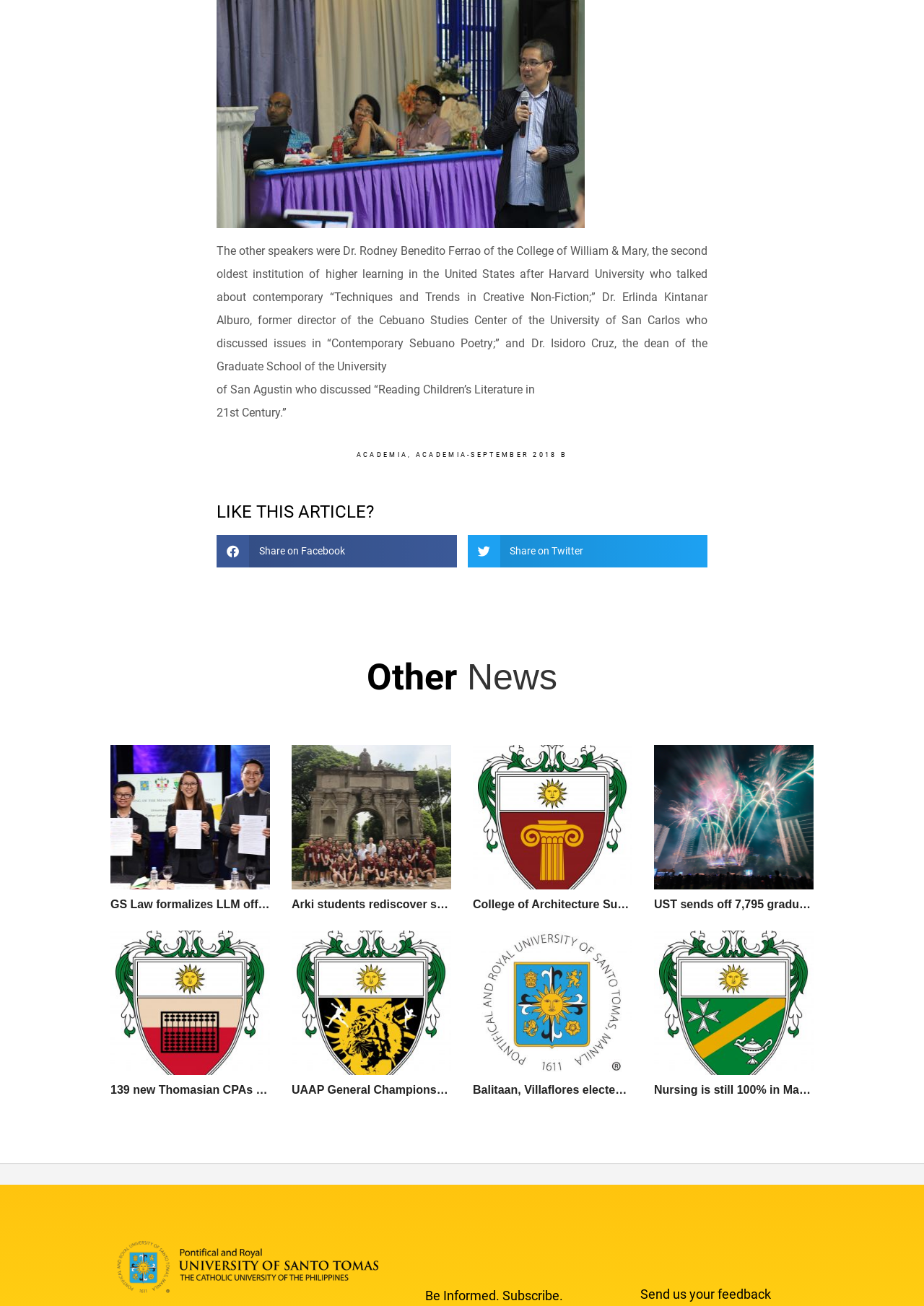Given the element description, predict the bounding box coordinates in the format (top-left x, top-left y, bottom-right x, bottom-right y). Make sure all values are between 0 and 1. Here is the element description: Share on Twitter

[0.506, 0.41, 0.766, 0.434]